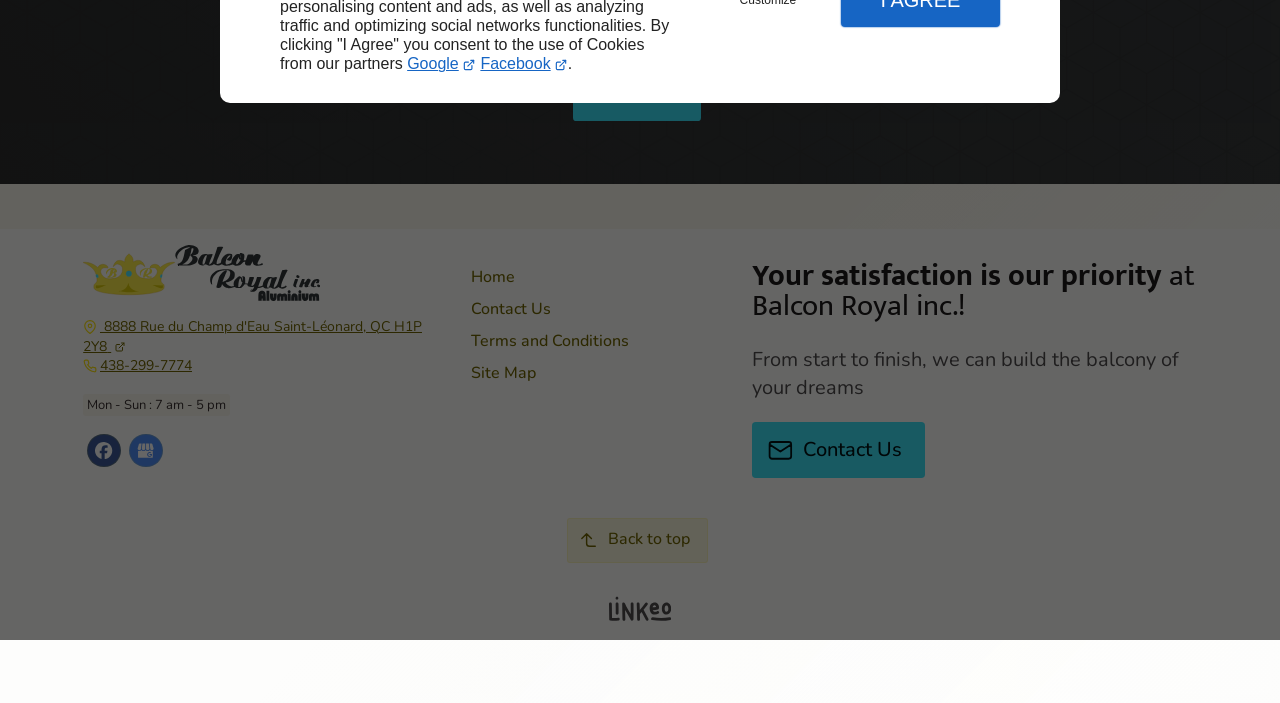Identify the bounding box for the UI element described as: "title="Google my business"". Ensure the coordinates are four float numbers between 0 and 1, formatted as [left, top, right, bottom].

[0.101, 0.617, 0.127, 0.665]